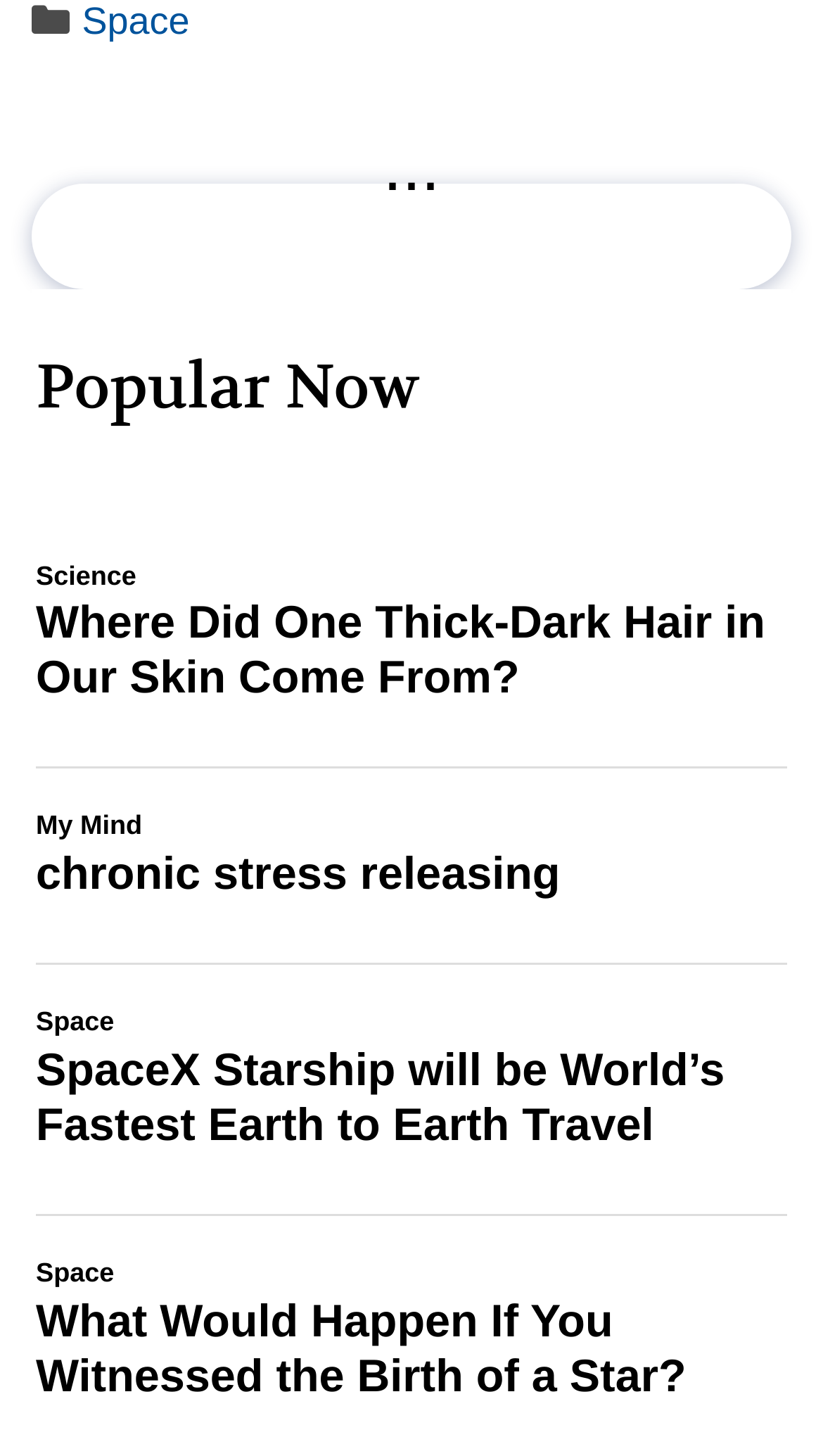Determine the bounding box coordinates of the region that needs to be clicked to achieve the task: "browse science articles".

[0.044, 0.385, 0.166, 0.405]